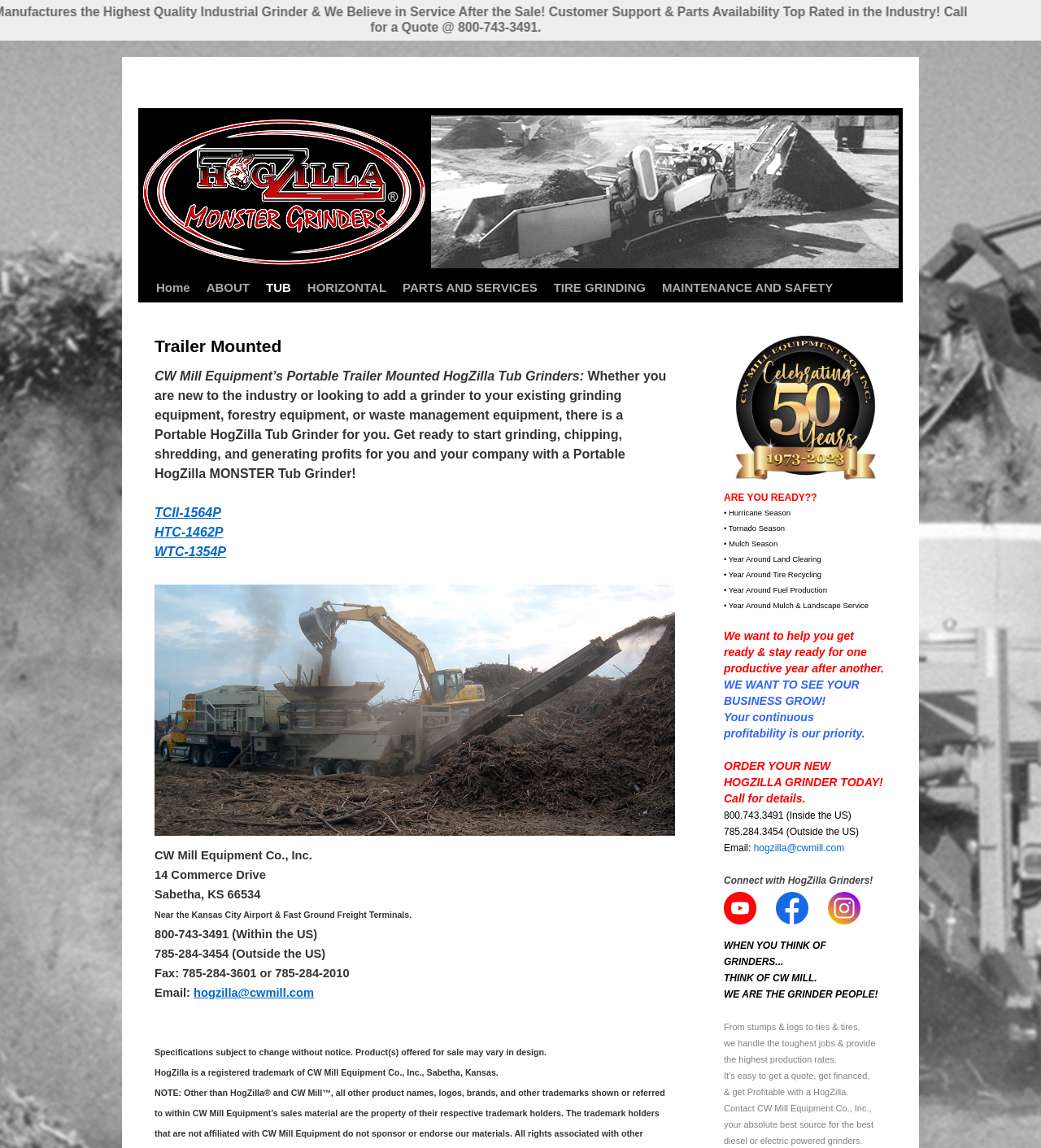Illustrate the webpage thoroughly, mentioning all important details.

This webpage is about CW Mill Equipment's Portable Trailer Mounted HogZilla Tub Grinders. At the top, there is a navigation menu with links to "Home", "ABOUT", "TUB", "HORIZONTAL", "PARTS AND SERVICES", "TIRE GRINDING", and "MAINTENANCE AND SAFETY". Below the navigation menu, there is a heading "Trailer Mounted" followed by a brief introduction to the Portable HogZilla Tub Grinders.

On the left side of the page, there are three links to specific grinder models: "TCII-1564P", "HTC-1462P", and "WTC-1354P". Below these links, there is an image. Under the image, there is the company's contact information, including address, phone numbers, fax numbers, and email.

On the right side of the page, there is a section with a bold heading "ARE YOU READY??" followed by a list of seasons and activities, such as "Hurricane Season", "Tornado Season", and "Year Around Land Clearing". Below this list, there is a message encouraging readers to get ready and stay ready for a productive year. The section also includes a call-to-action to order a new HogZilla grinder and contact information.

Further down on the right side, there is another section with a heading "WHEN YOU THINK OF GRINDERS..." followed by a series of statements emphasizing the company's expertise in grinders. There are also two social media links to YouTube and Facebook. At the bottom of the page, there is a final message encouraging readers to contact CW Mill Equipment Co., Inc. for the best diesel or electric powered grinders.